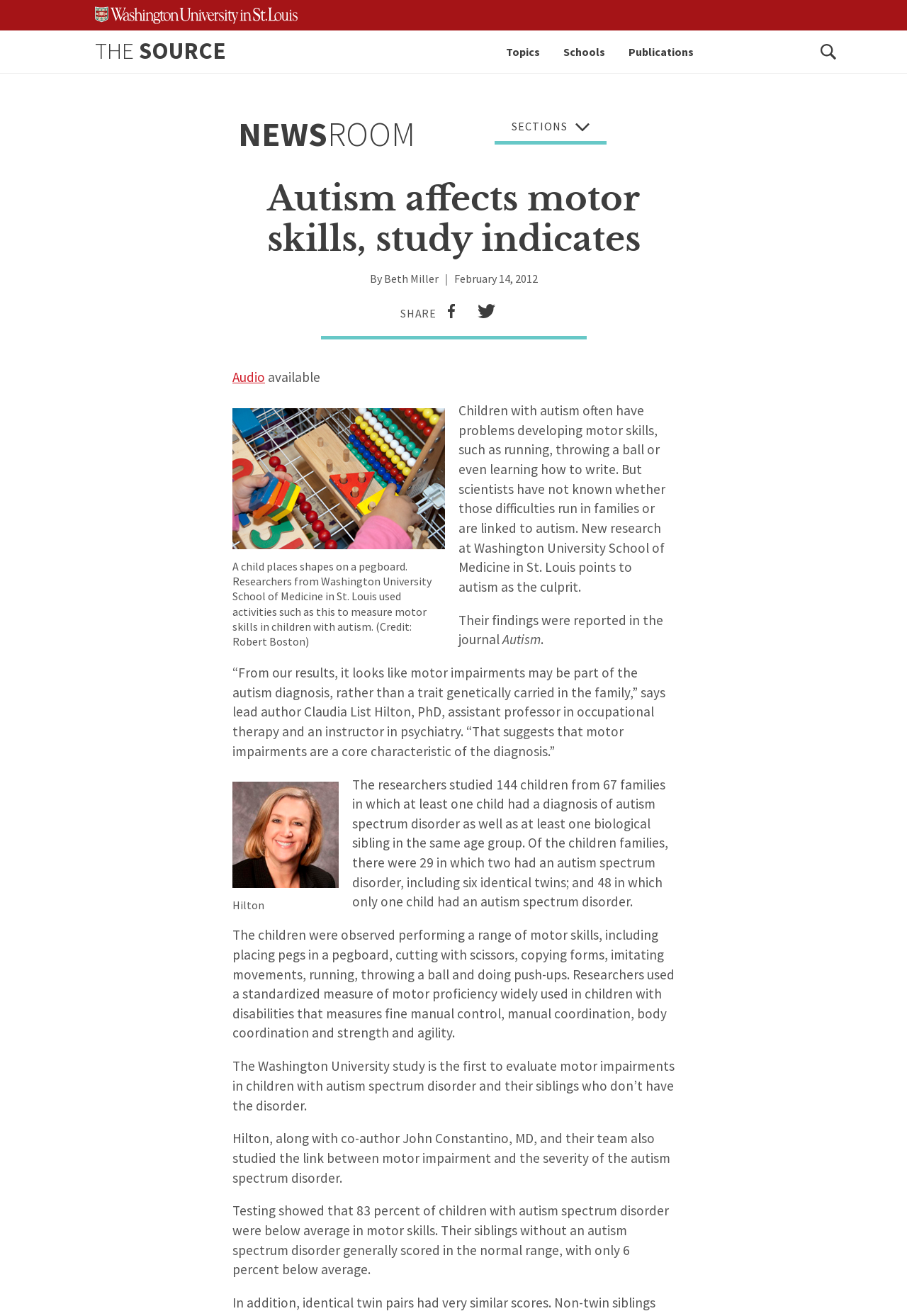What is the name of the university?
Refer to the image and provide a concise answer in one word or phrase.

Washington University